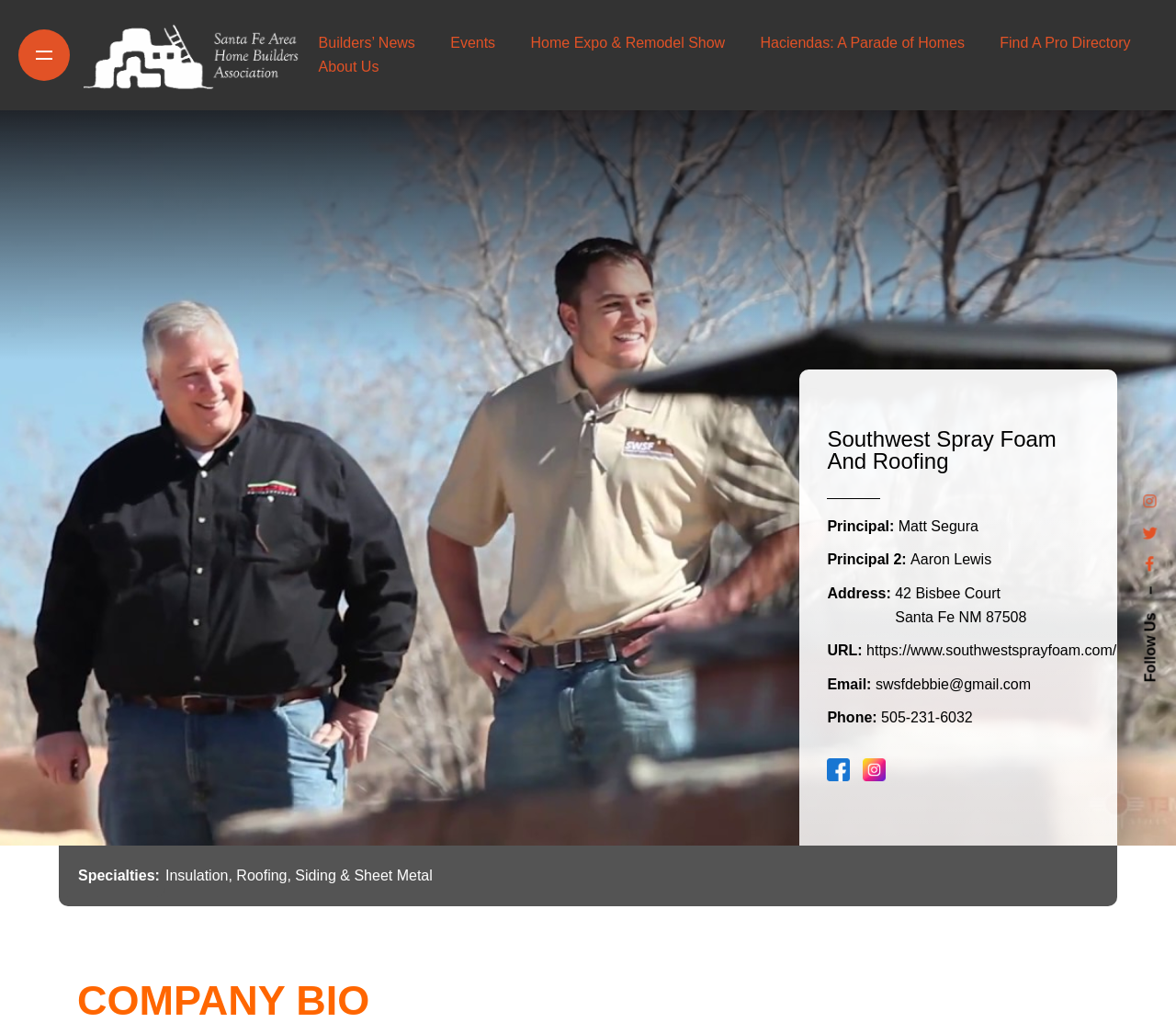Please locate the bounding box coordinates of the element that should be clicked to complete the given instruction: "View the company's Facebook page".

[0.703, 0.743, 0.726, 0.791]